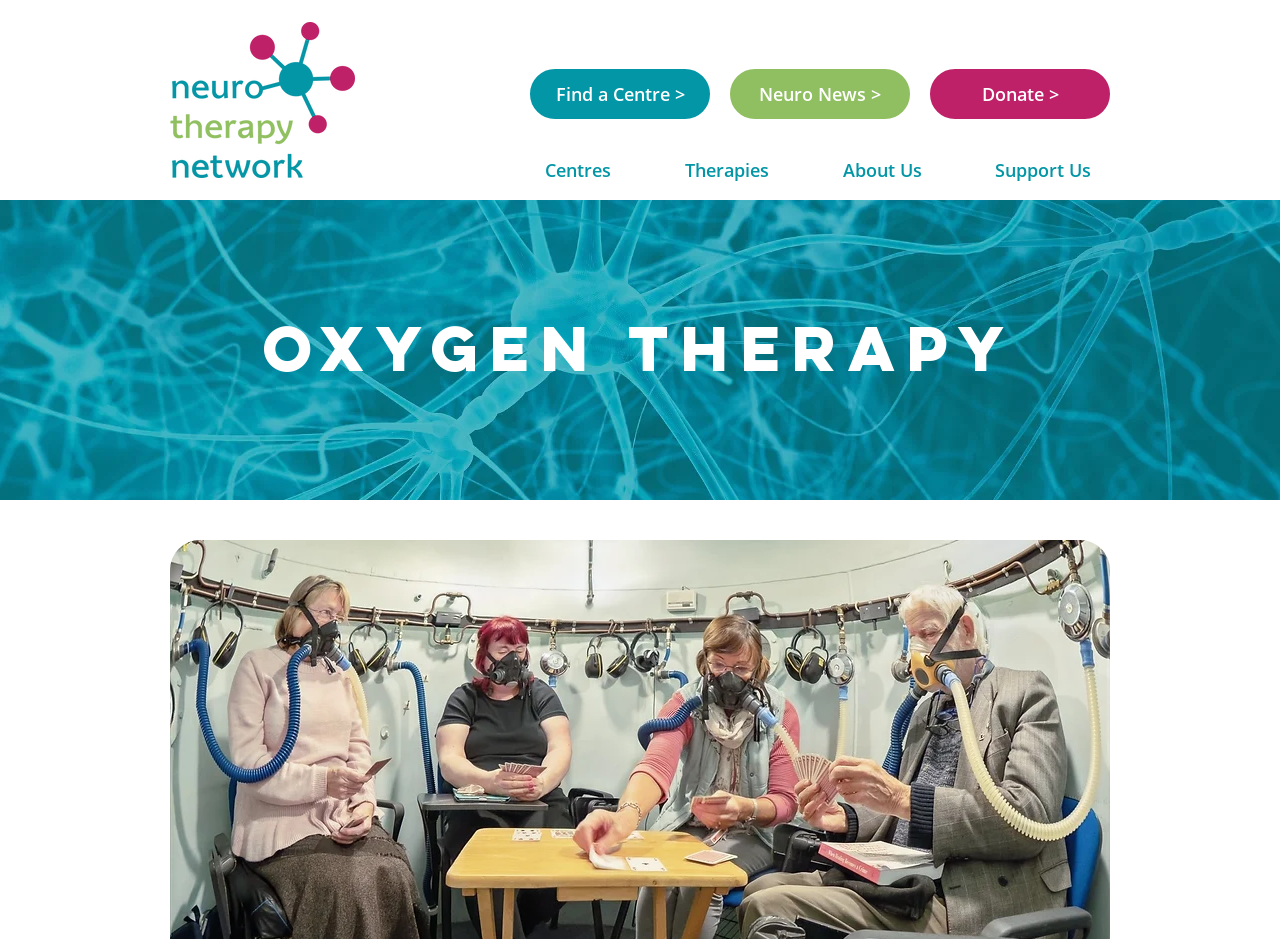Determine the bounding box coordinates for the HTML element mentioned in the following description: "Neuro News >". The coordinates should be a list of four floats ranging from 0 to 1, represented as [left, top, right, bottom].

[0.57, 0.073, 0.711, 0.127]